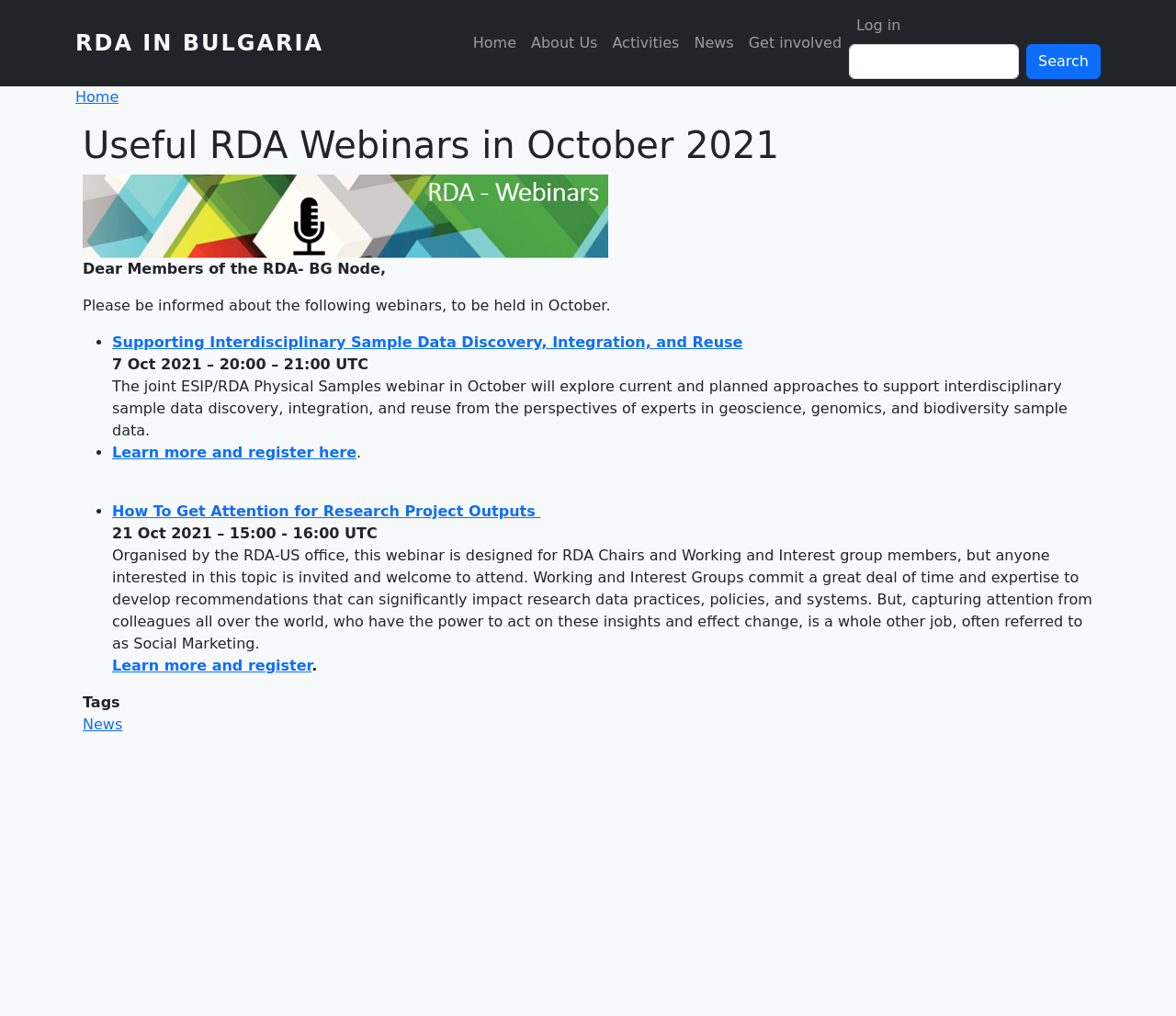Specify the bounding box coordinates for the region that must be clicked to perform the given instruction: "Register for the 'How To Get Attention for Research Project Outputs' webinar".

[0.095, 0.646, 0.265, 0.664]